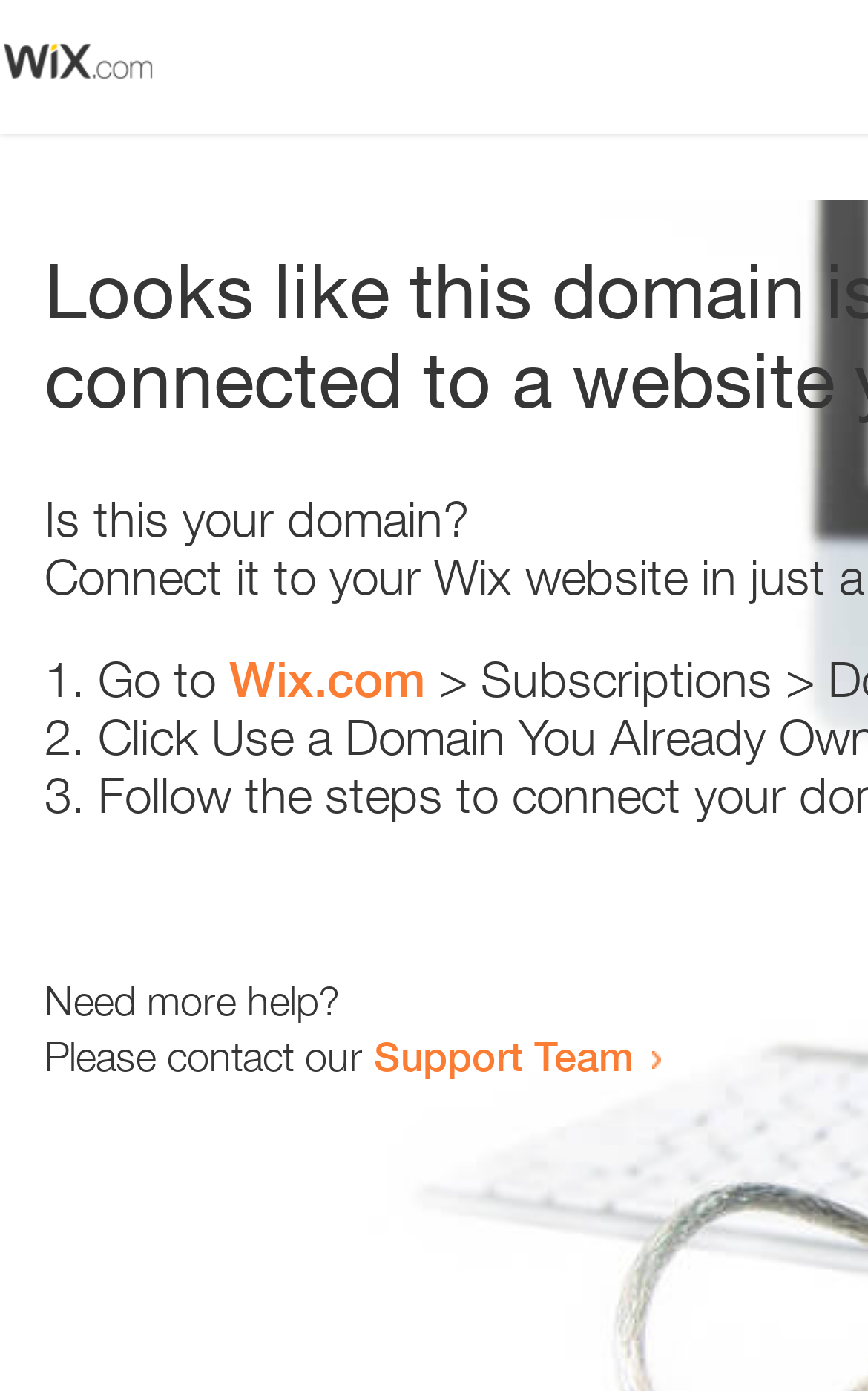Based on the image, provide a detailed and complete answer to the question: 
What is the tone of the webpage?

The webpage appears to be helpful in tone, as it provides steps to resolve the issue and offers support for users who need more help, indicating a willingness to assist.